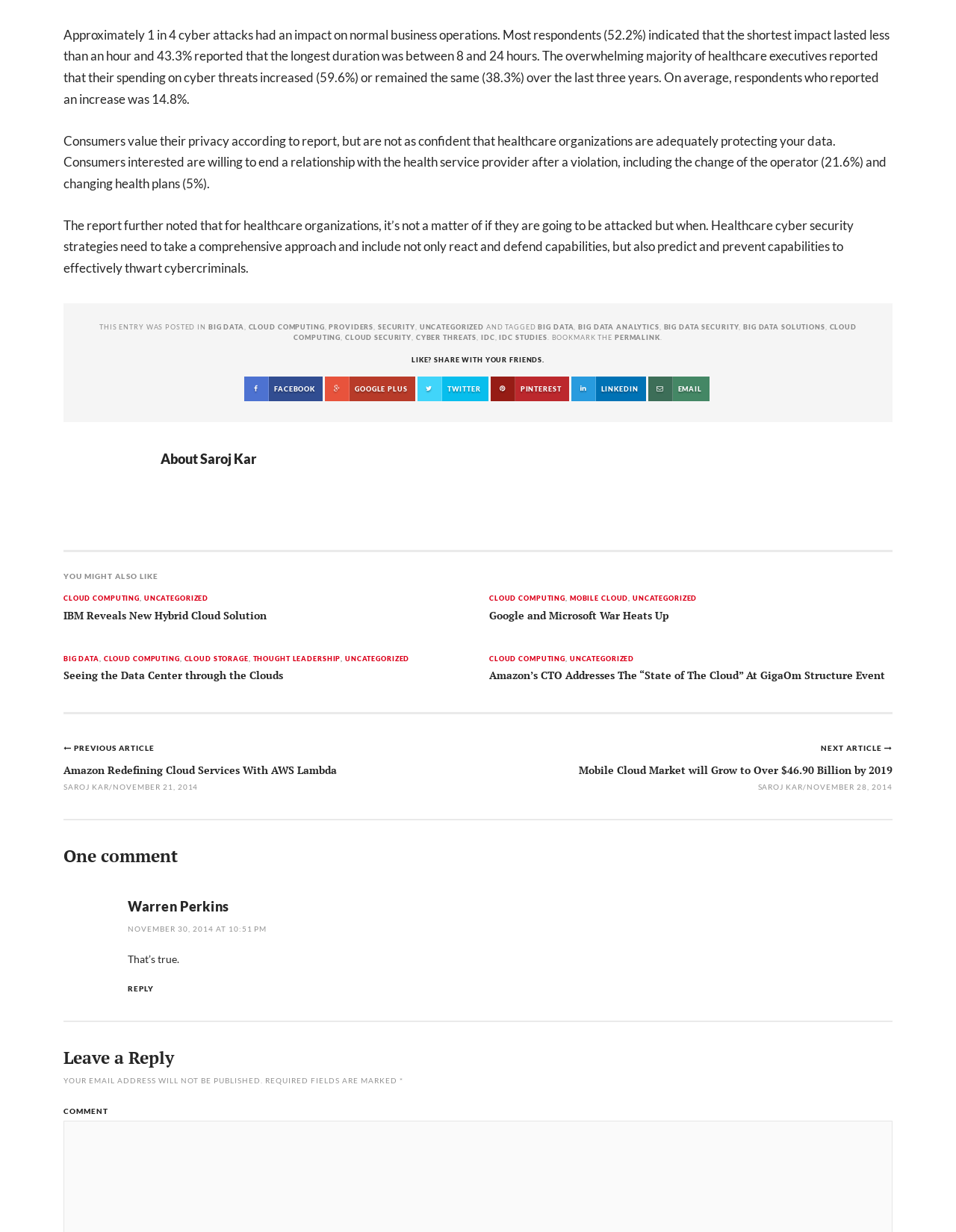Please determine the bounding box coordinates of the clickable area required to carry out the following instruction: "Read the article 'Amazon Redefining Cloud Services With AWS Lambda'". The coordinates must be four float numbers between 0 and 1, represented as [left, top, right, bottom].

[0.066, 0.619, 0.352, 0.631]